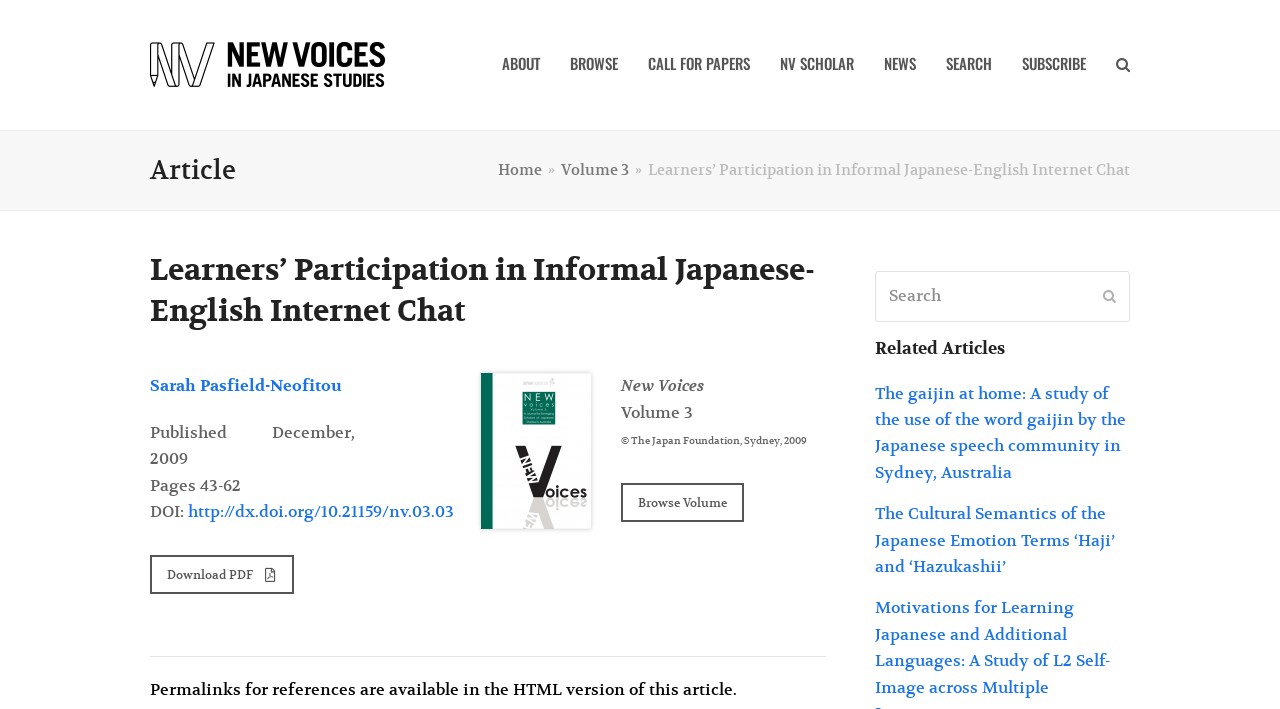Kindly determine the bounding box coordinates of the area that needs to be clicked to fulfill this instruction: "Read article by Sarah Pasfield-Neofitou".

[0.117, 0.531, 0.267, 0.559]